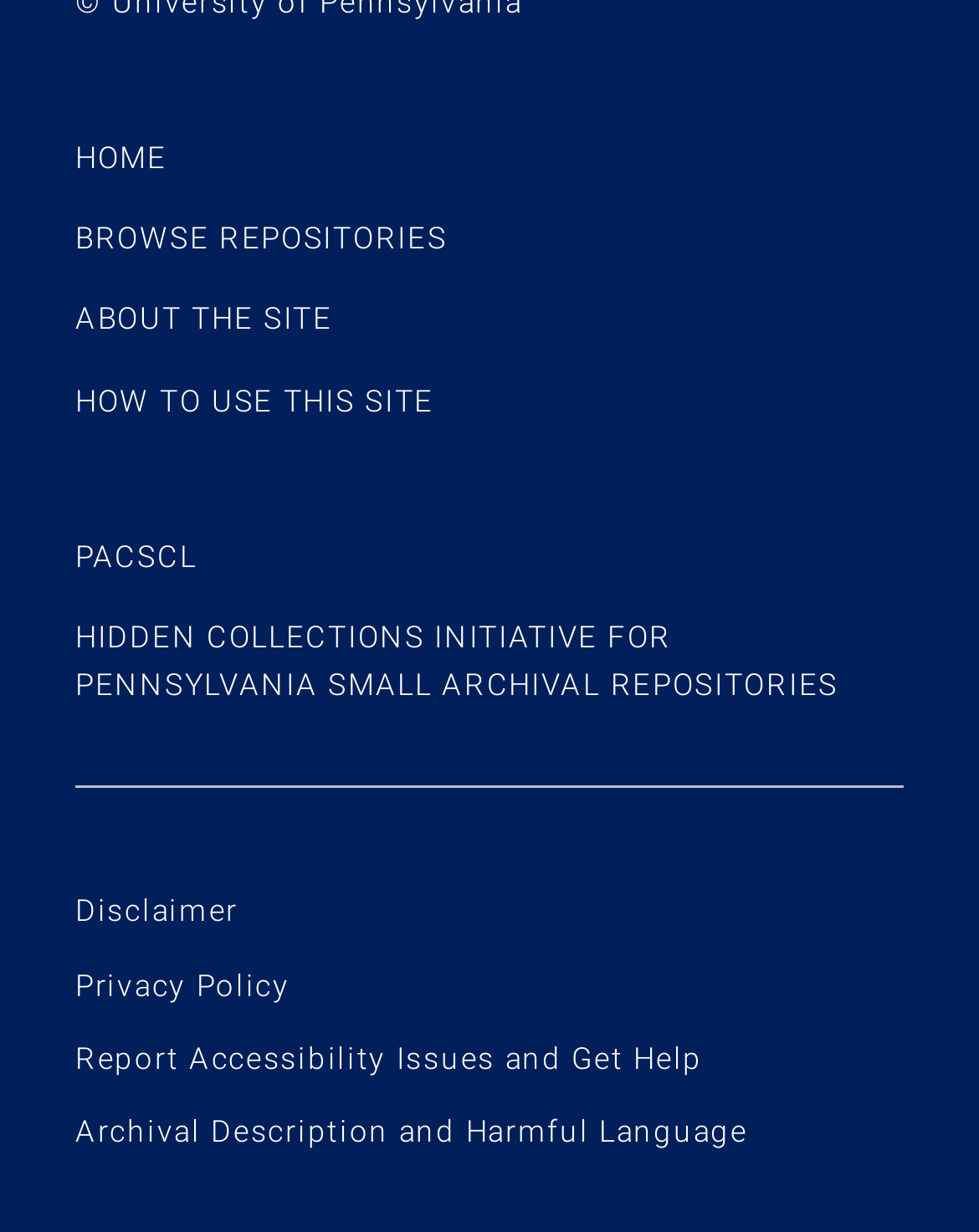Point out the bounding box coordinates of the section to click in order to follow this instruction: "view disclaimer".

[0.077, 0.726, 0.244, 0.754]